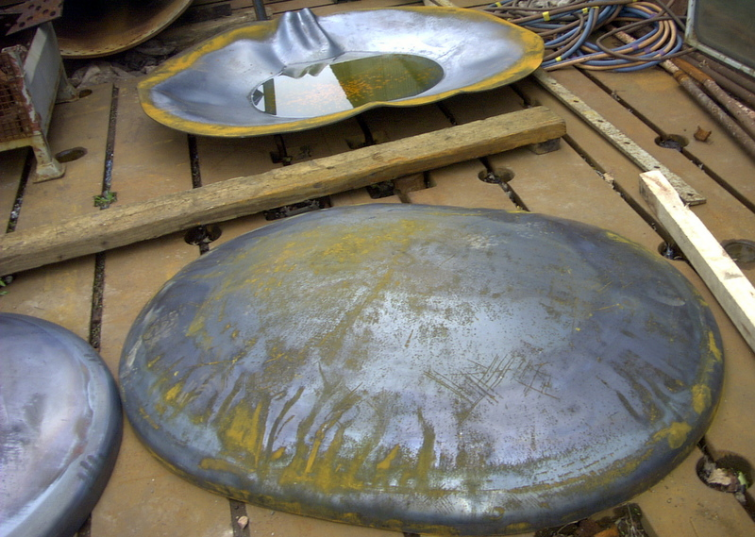Answer the question with a single word or phrase: 
What is the surface of the second metal component like?

Reflective